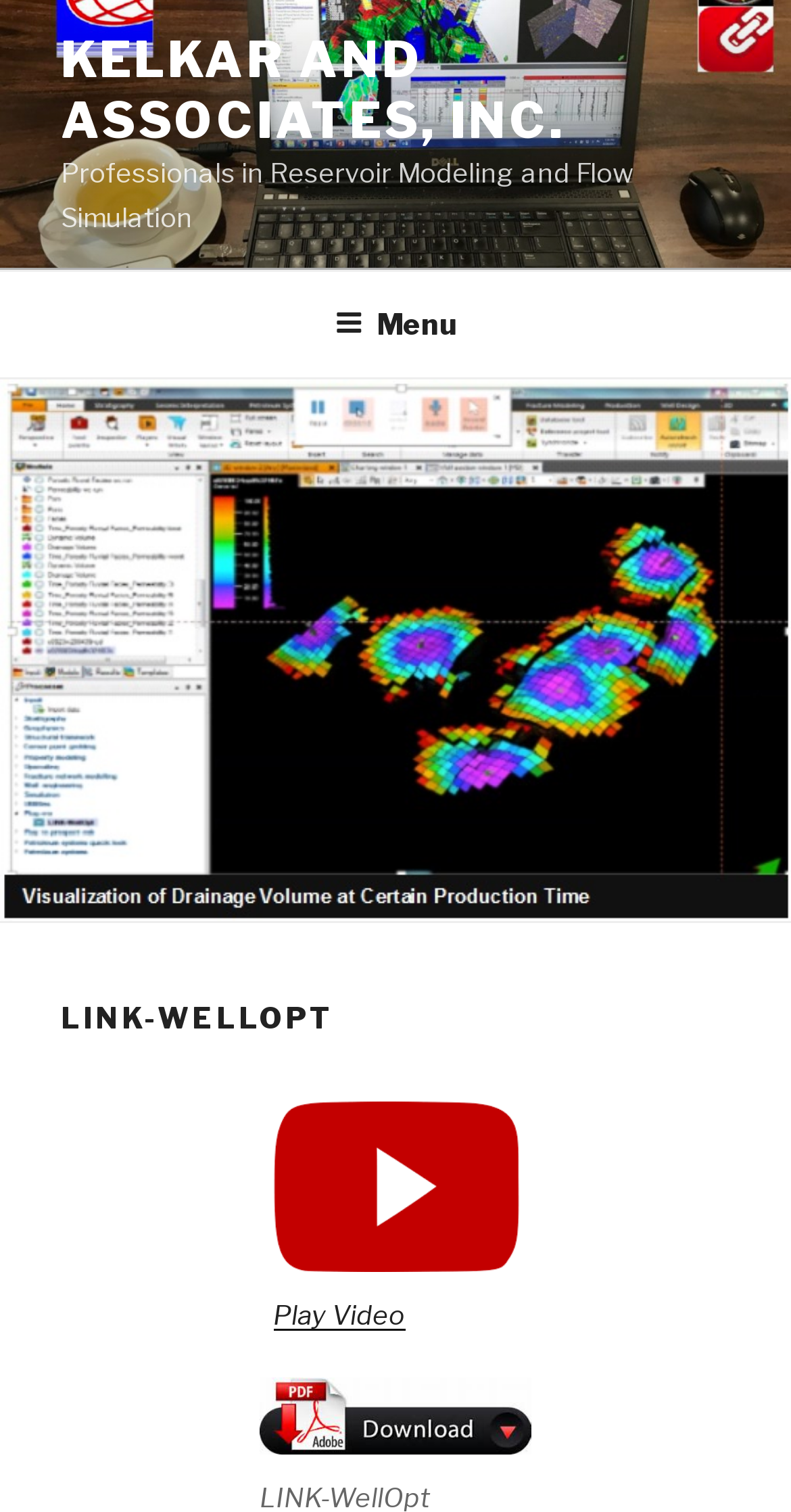How many links are in the header section?
Provide an in-depth and detailed answer to the question.

The header section has two link elements, one with the text 'KELKAR AND ASSOCIATES, INC.' and another with no text. These links are located at the top of the page and are part of the header section.